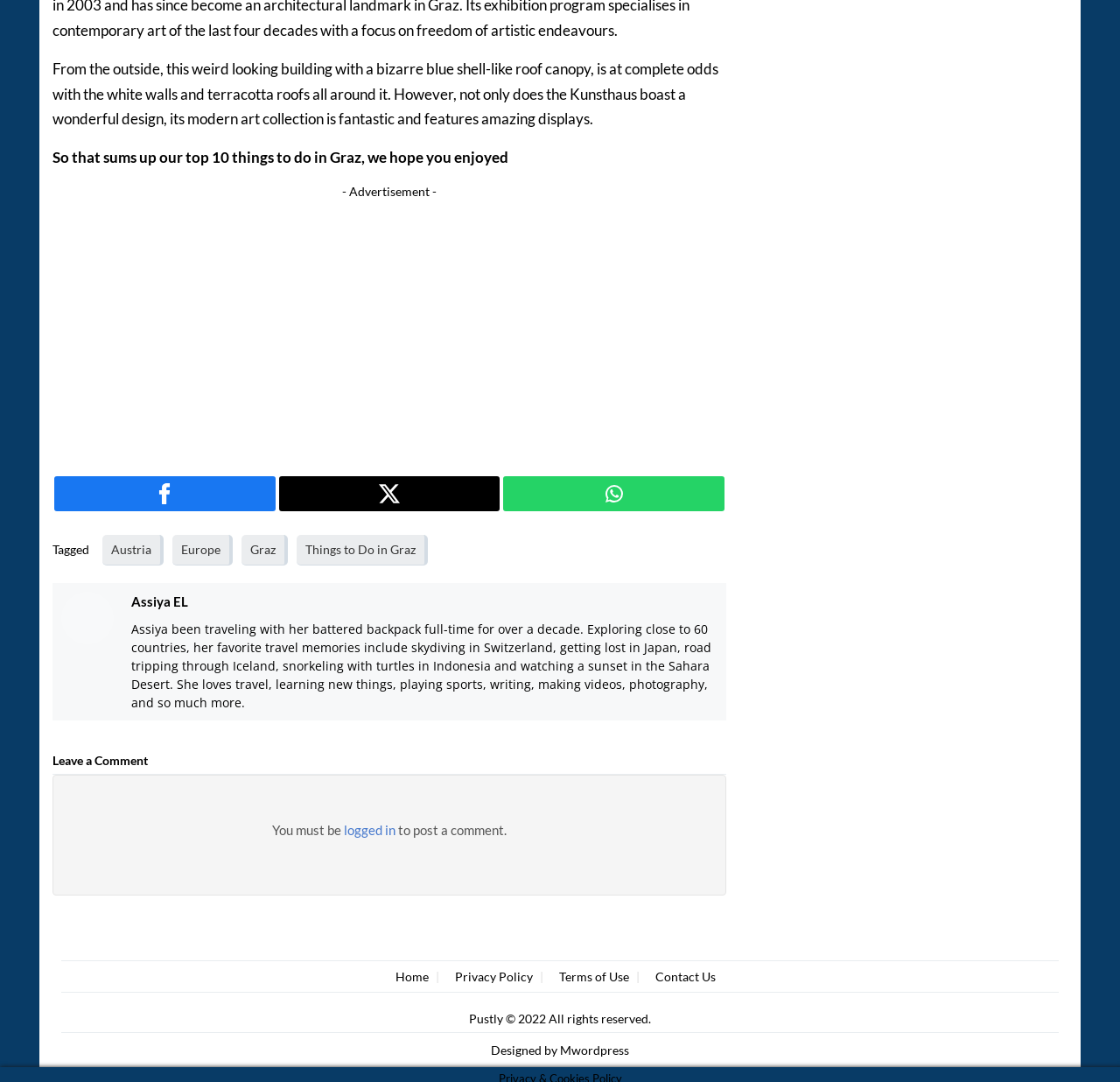What is the name of the building with a blue shell-like roof canopy?
Observe the image and answer the question with a one-word or short phrase response.

Kunsthaus